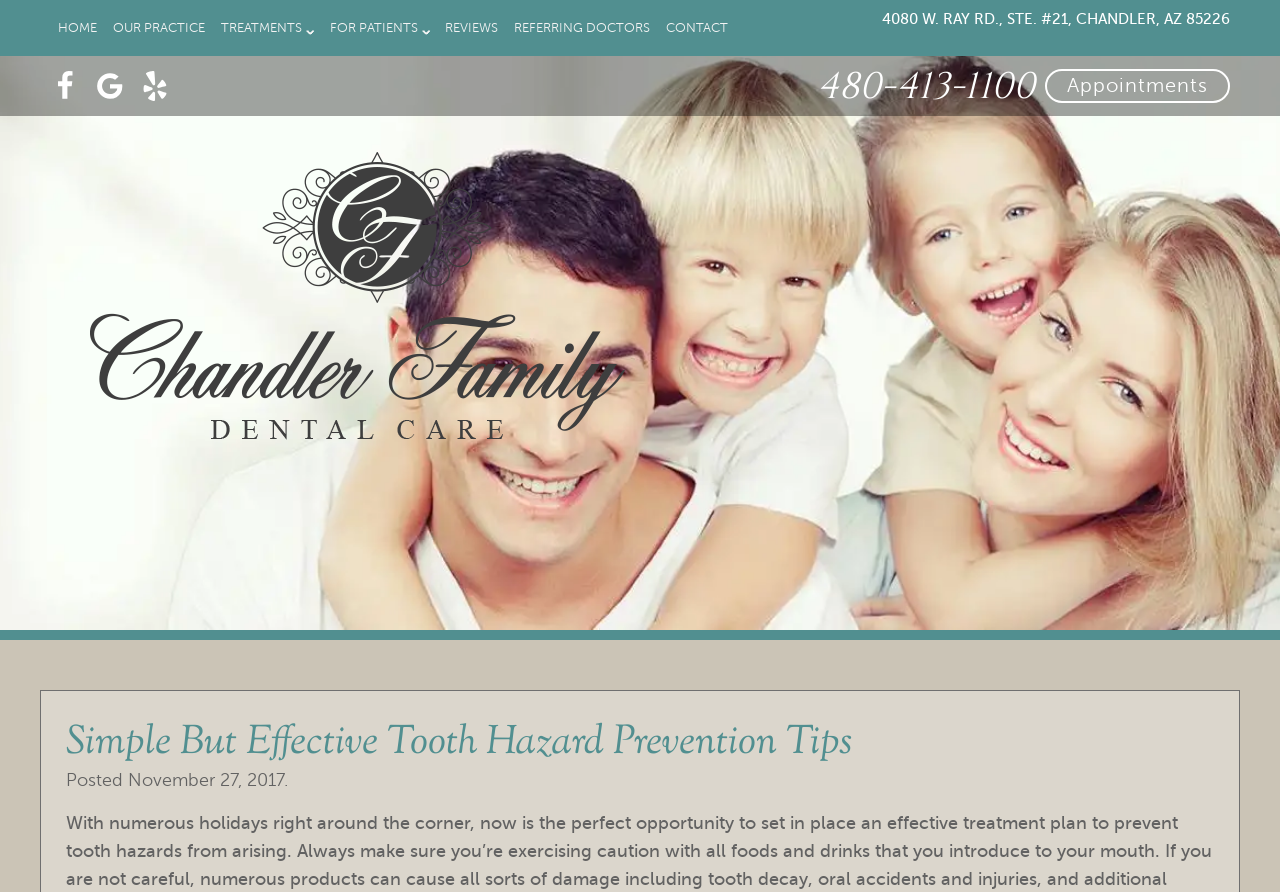What is the purpose of the button at the top right corner?
Use the screenshot to answer the question with a single word or phrase.

To make an appointment